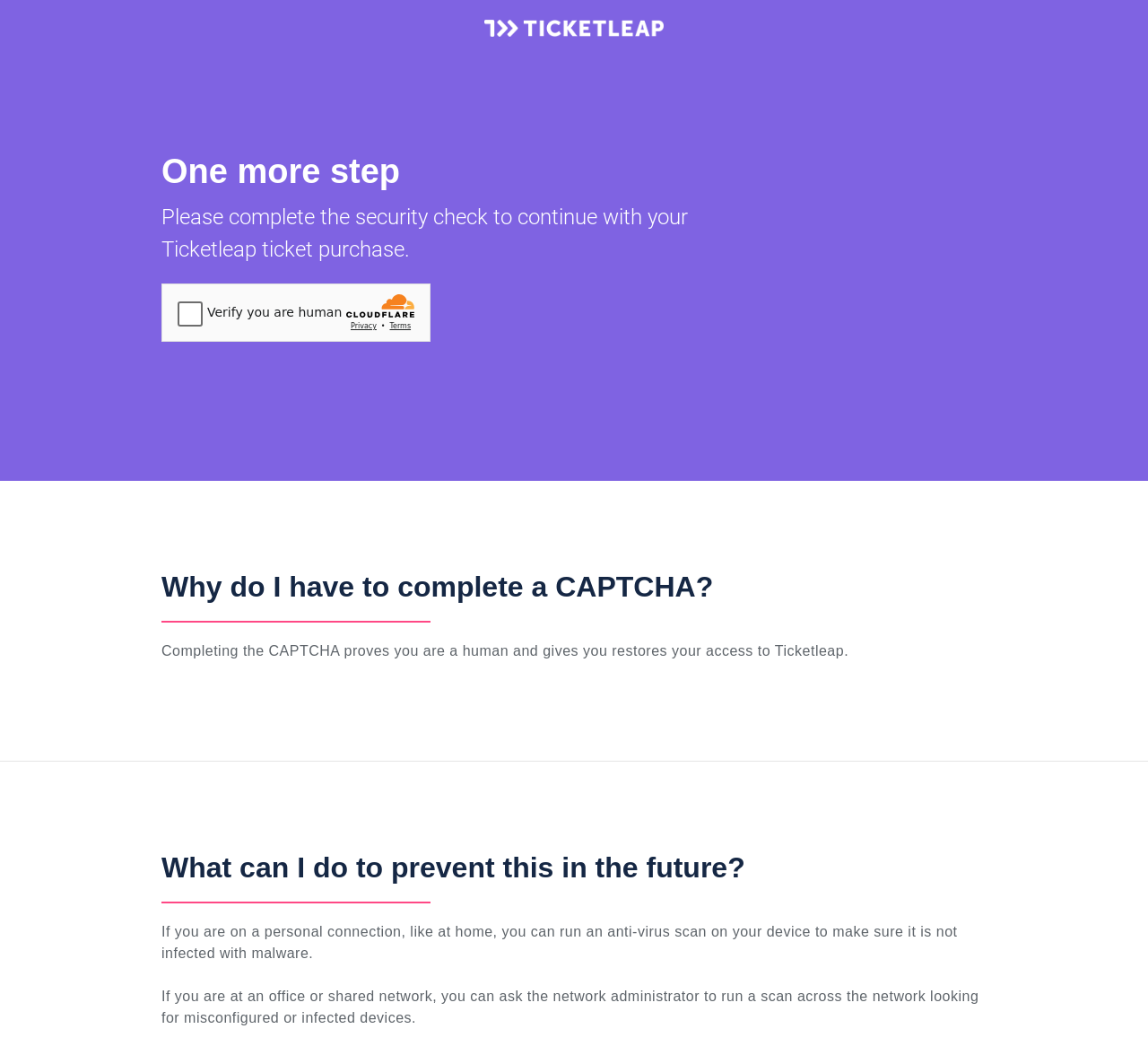Using the information from the screenshot, answer the following question thoroughly:
What is the recommended action for a personal connection?

According to the StaticText element 'If you are on a personal connection, like at home, you can run an anti-virus scan on your device to make sure it is not infected with malware.', the recommended action for a personal connection is to run an anti-virus scan on the device.